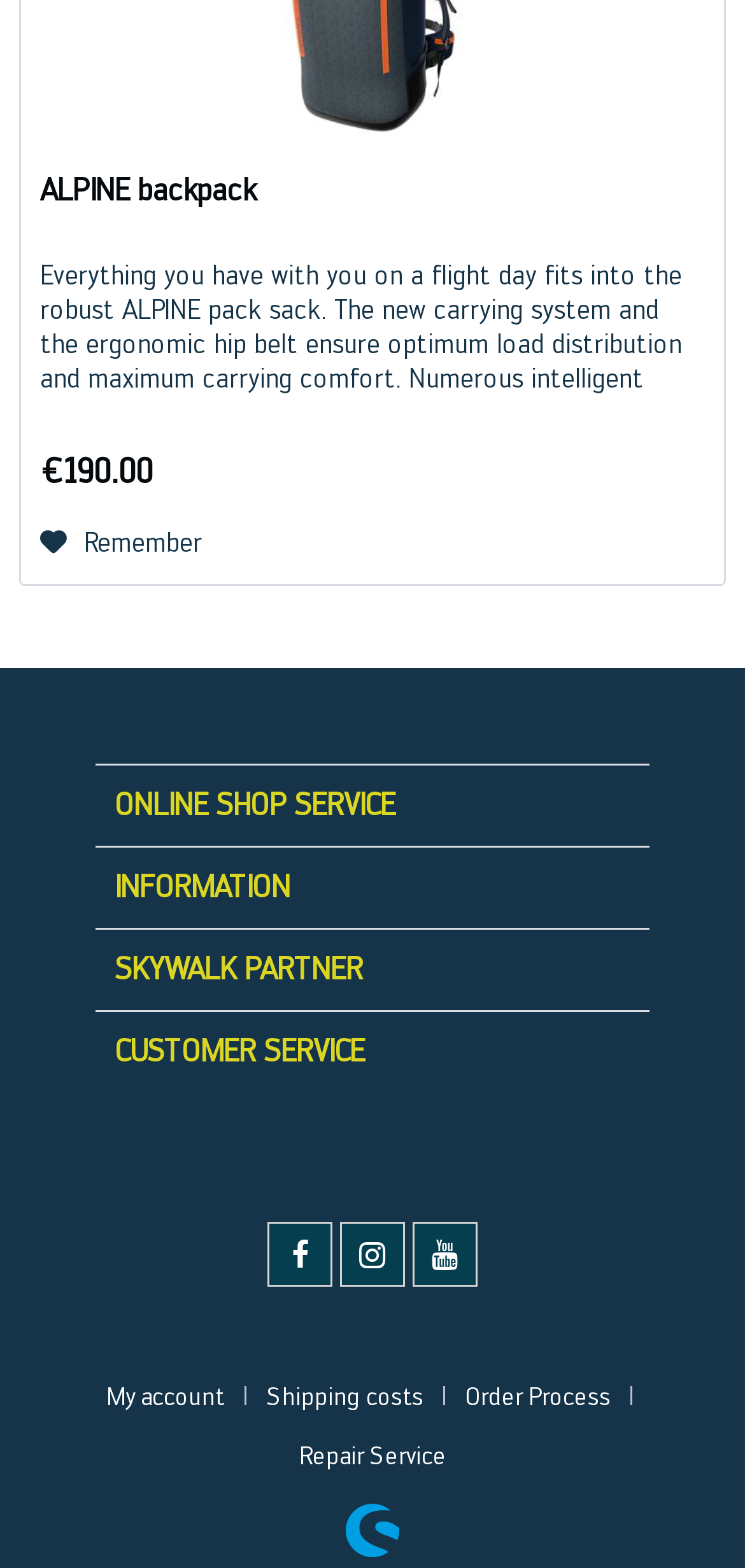Please find and report the bounding box coordinates of the element to click in order to perform the following action: "Remember this product". The coordinates should be expressed as four float numbers between 0 and 1, in the format [left, top, right, bottom].

[0.054, 0.331, 0.272, 0.36]